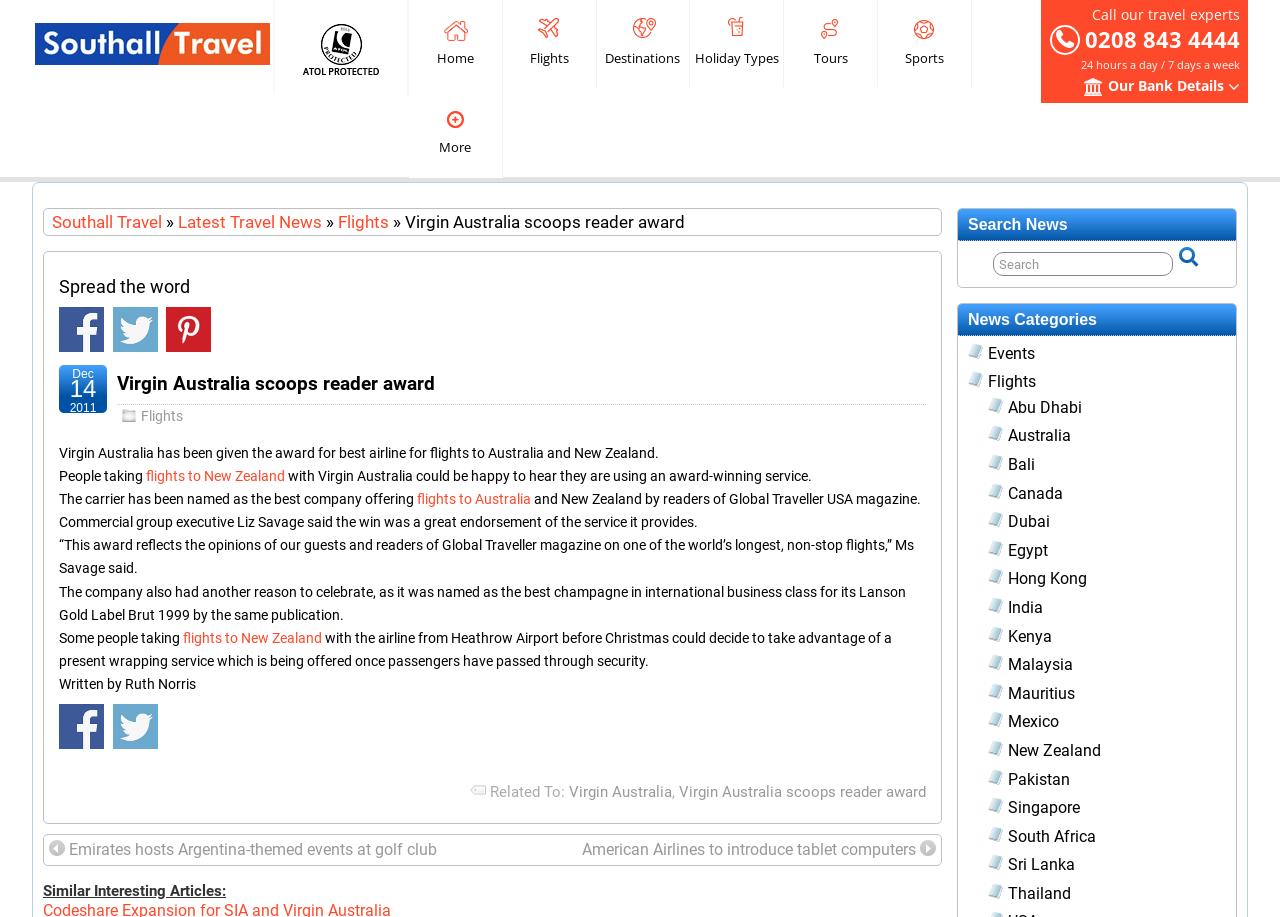Please find and report the bounding box coordinates of the element to click in order to perform the following action: "Search for news using the search bar". The coordinates should be expressed as four float numbers between 0 and 1, in the format [left, top, right, bottom].

[0.776, 0.275, 0.917, 0.301]